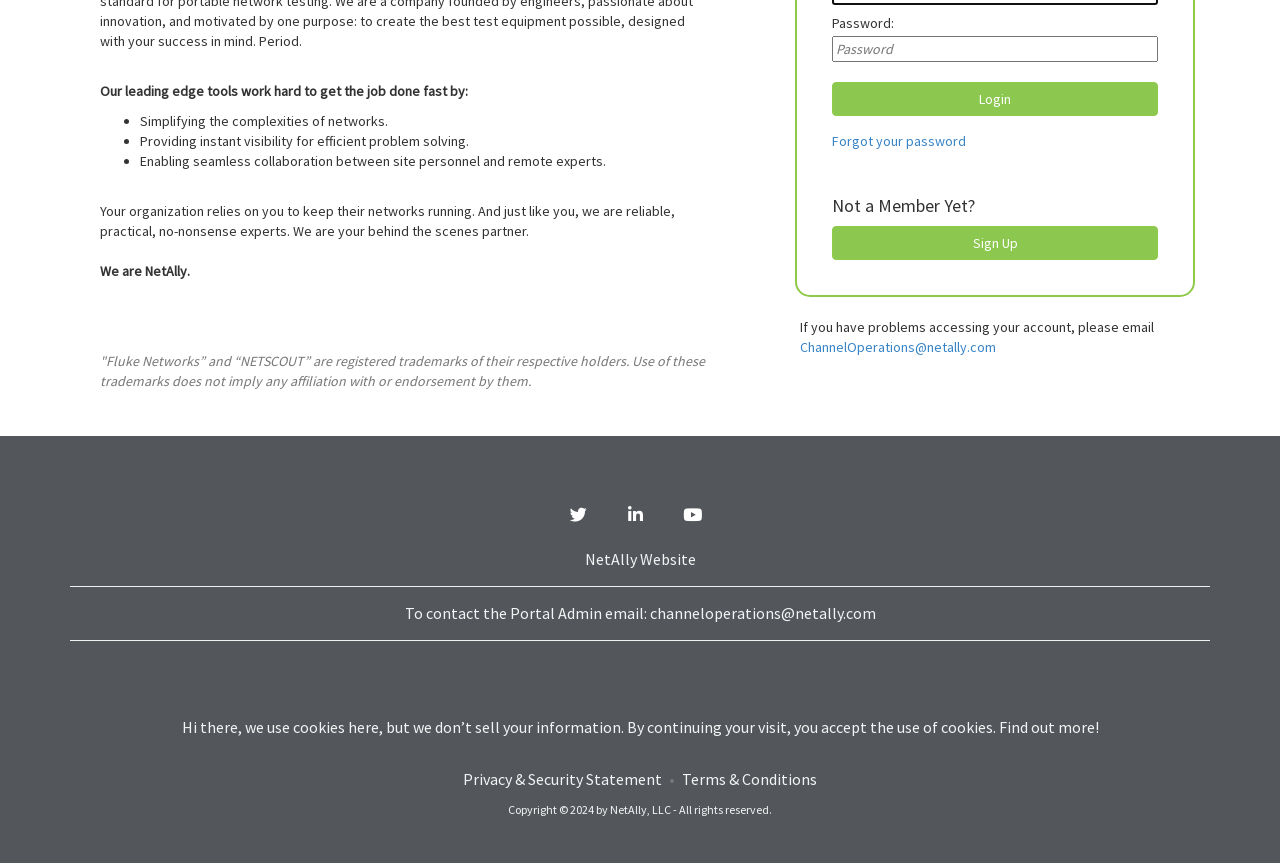Identify the bounding box of the HTML element described here: "Find out more!". Provide the coordinates as four float numbers between 0 and 1: [left, top, right, bottom].

[0.78, 0.831, 0.858, 0.854]